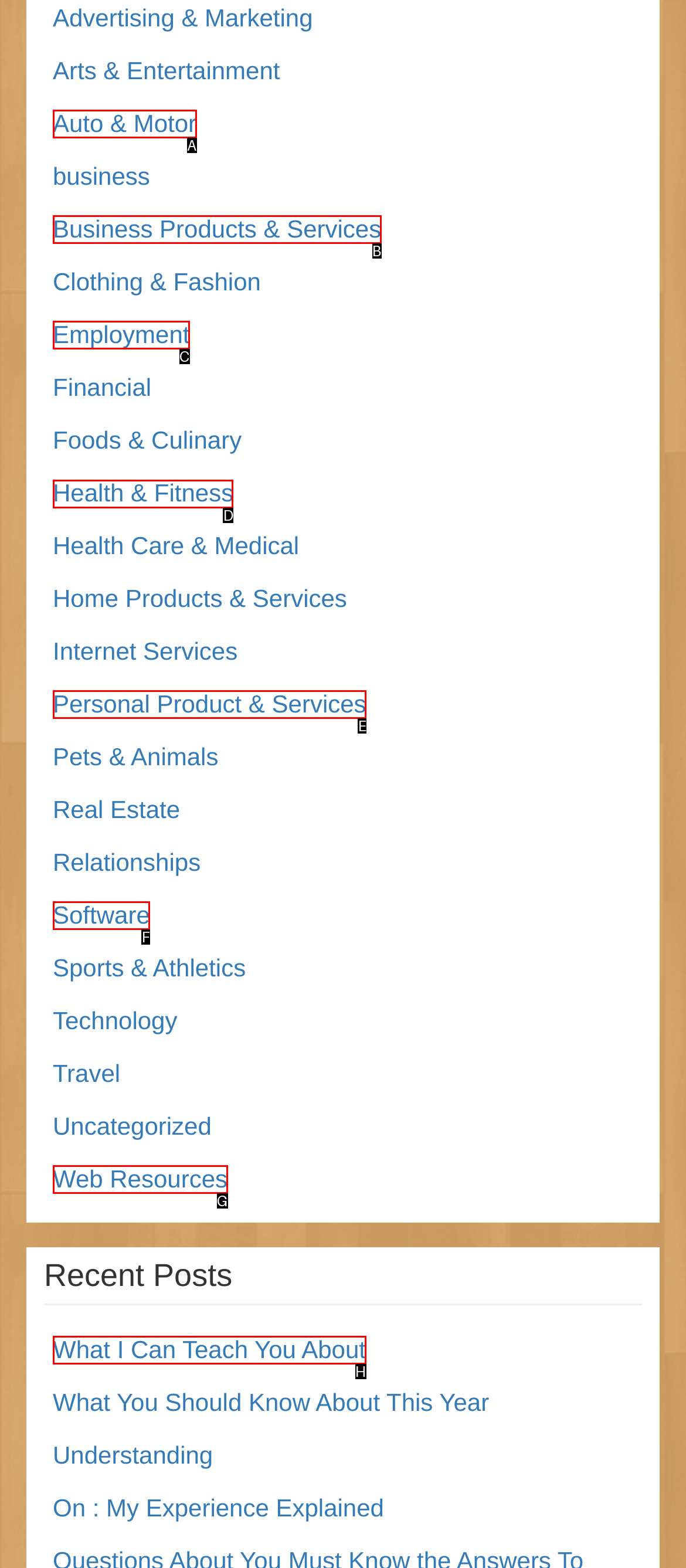From the given options, indicate the letter that corresponds to the action needed to complete this task: Explore Health & Fitness. Respond with only the letter.

D